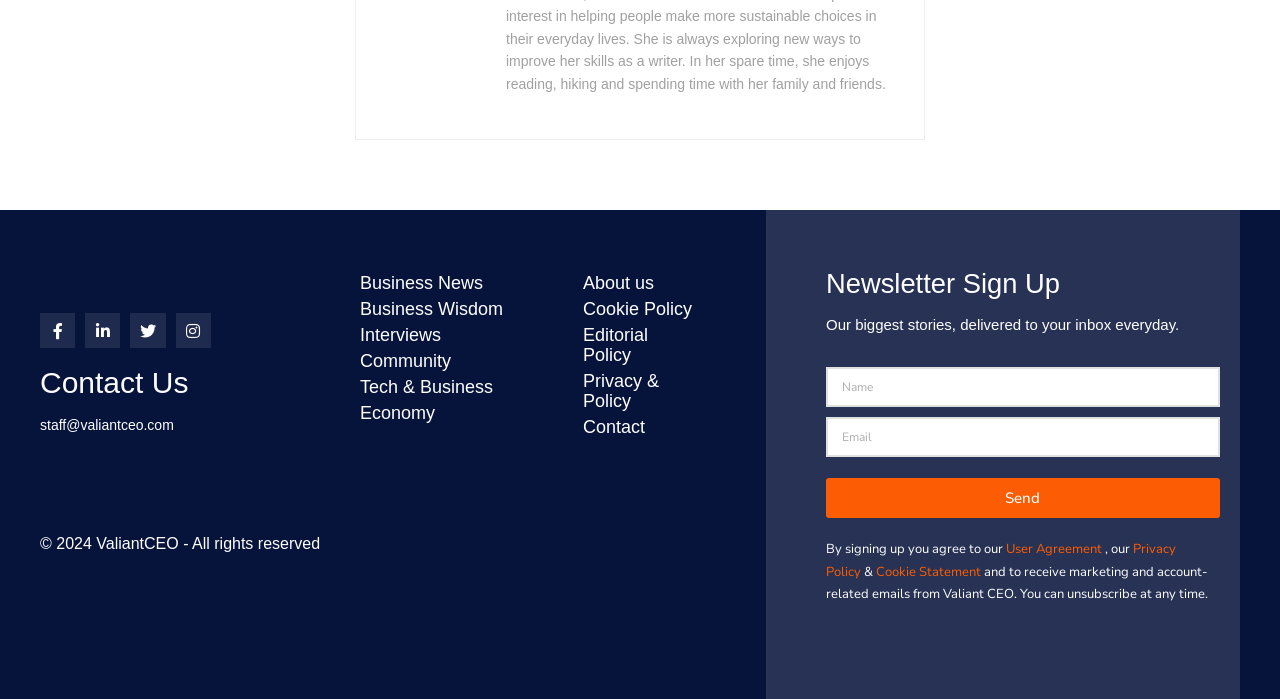What is the email address listed for contact?
Provide a detailed answer to the question using information from the image.

I found the email address listed for contact by looking at the static text below the 'Contact Us' heading, which displays the email address 'staff@valiantceo.com'.